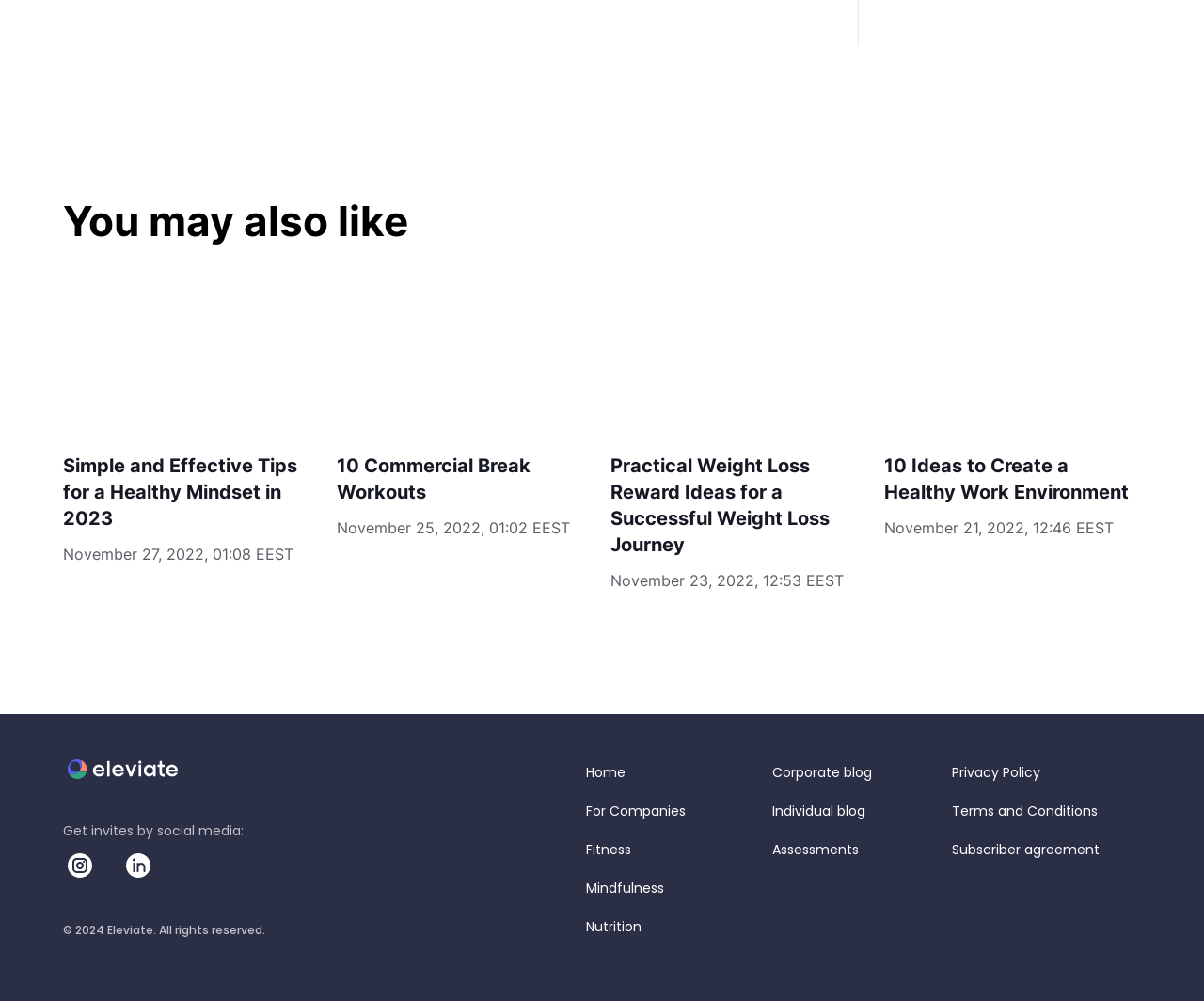Please provide the bounding box coordinates for the element that needs to be clicked to perform the instruction: "View the 'Fitness' section". The coordinates must consist of four float numbers between 0 and 1, formatted as [left, top, right, bottom].

[0.483, 0.84, 0.573, 0.859]